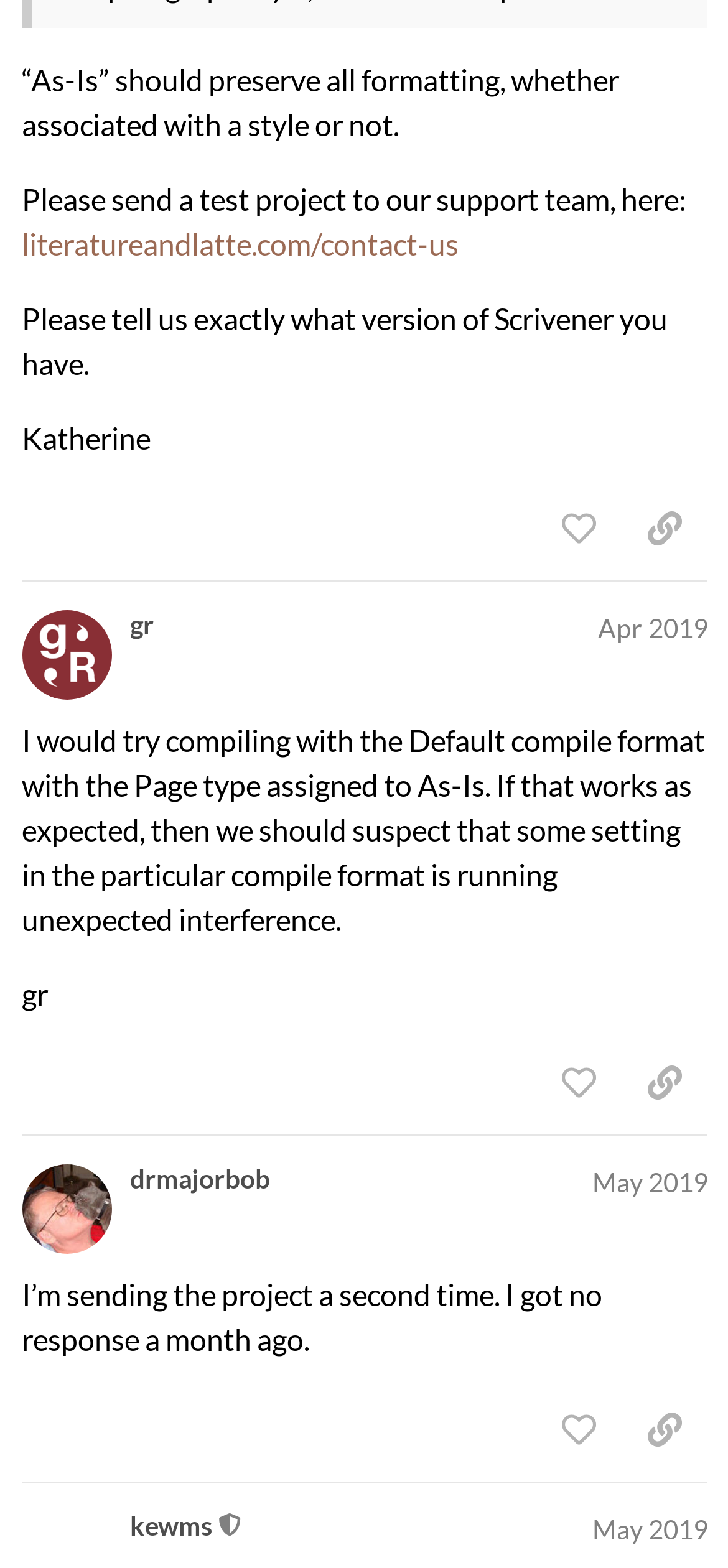Can you find the bounding box coordinates for the element to click on to achieve the instruction: "click the 'literatureandlatte.com/contact-us' link"?

[0.03, 0.144, 0.63, 0.167]